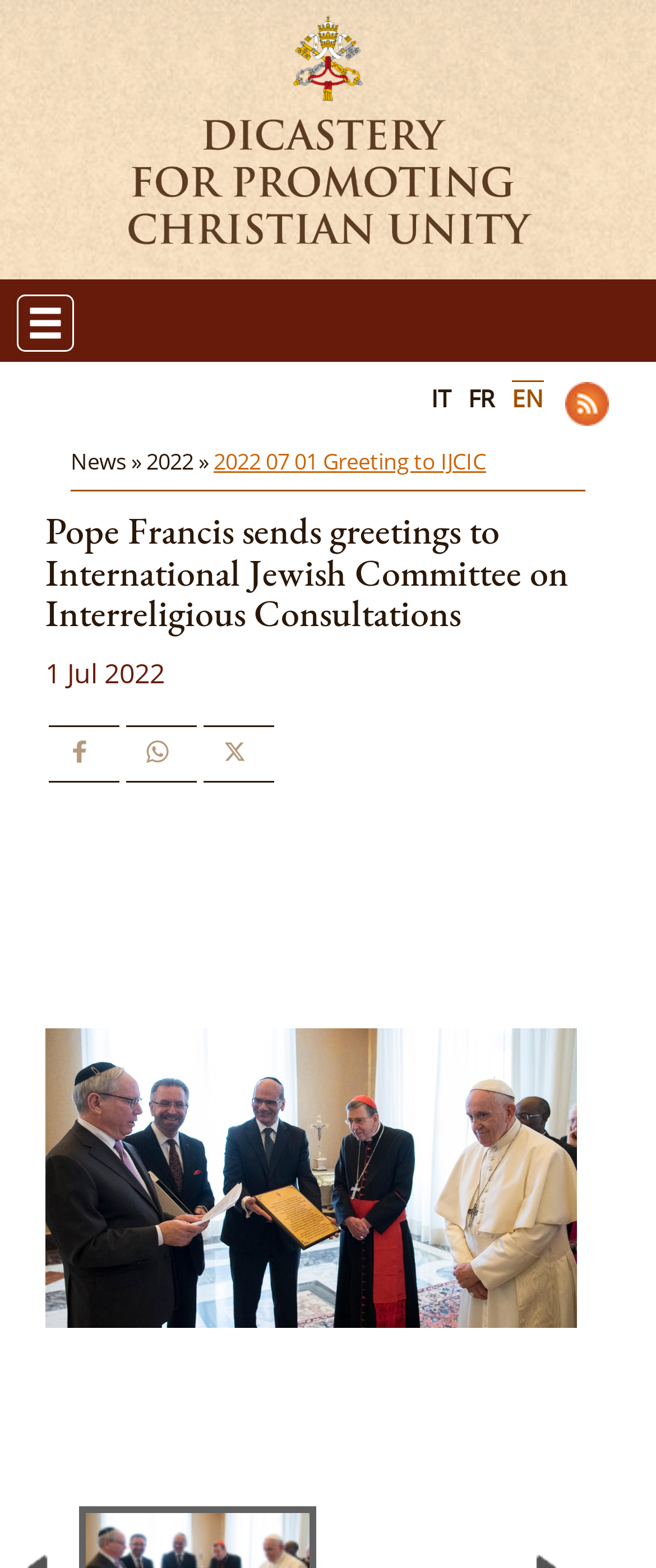Based on the element description EN, identify the bounding box of the UI element in the given webpage screenshot. The coordinates should be in the format (top-left x, top-left y, bottom-right x, bottom-right y) and must be between 0 and 1.

[0.78, 0.244, 0.829, 0.264]